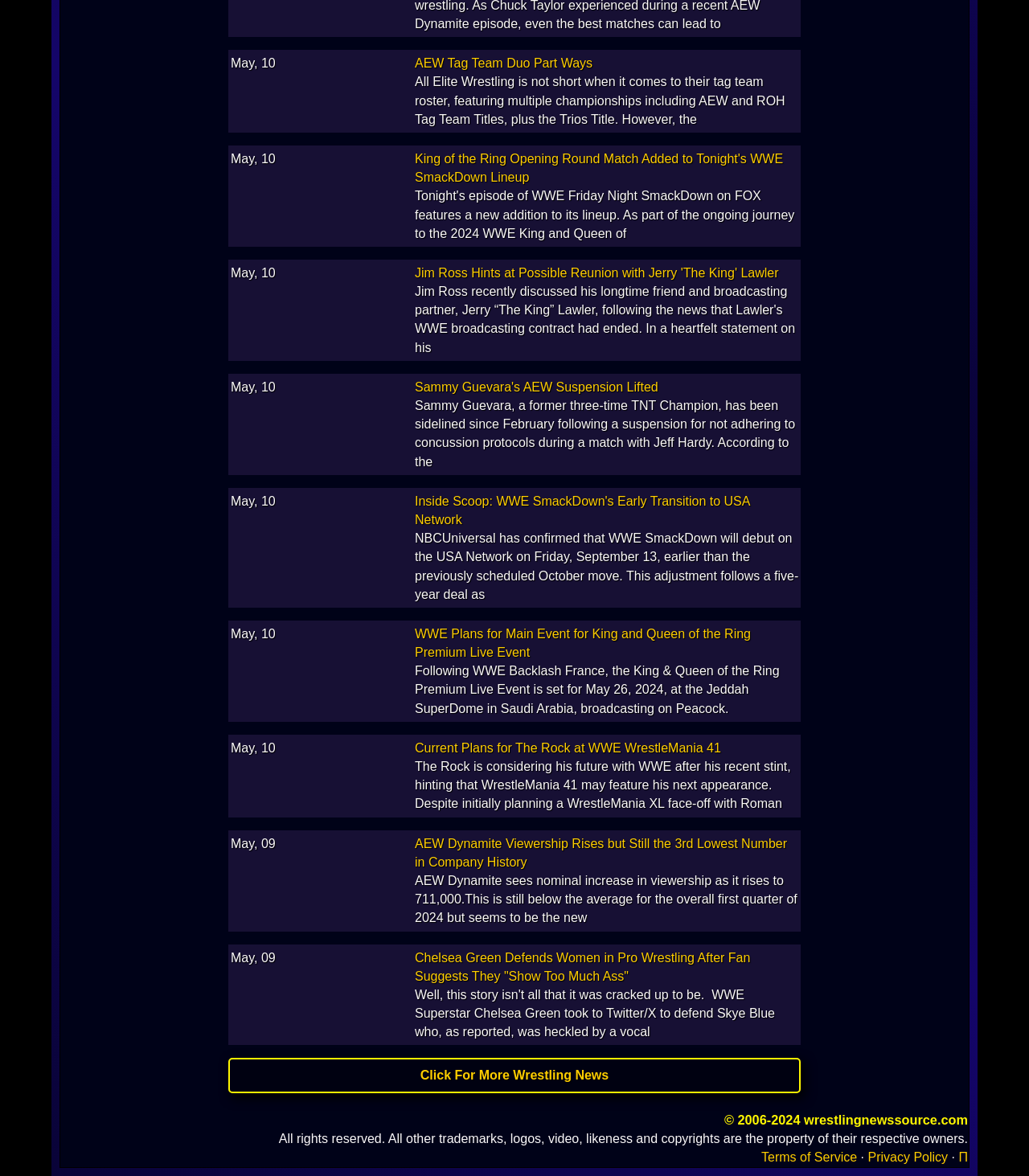Please mark the bounding box coordinates of the area that should be clicked to carry out the instruction: "Read the 'May, 10' news update".

[0.224, 0.048, 0.268, 0.06]